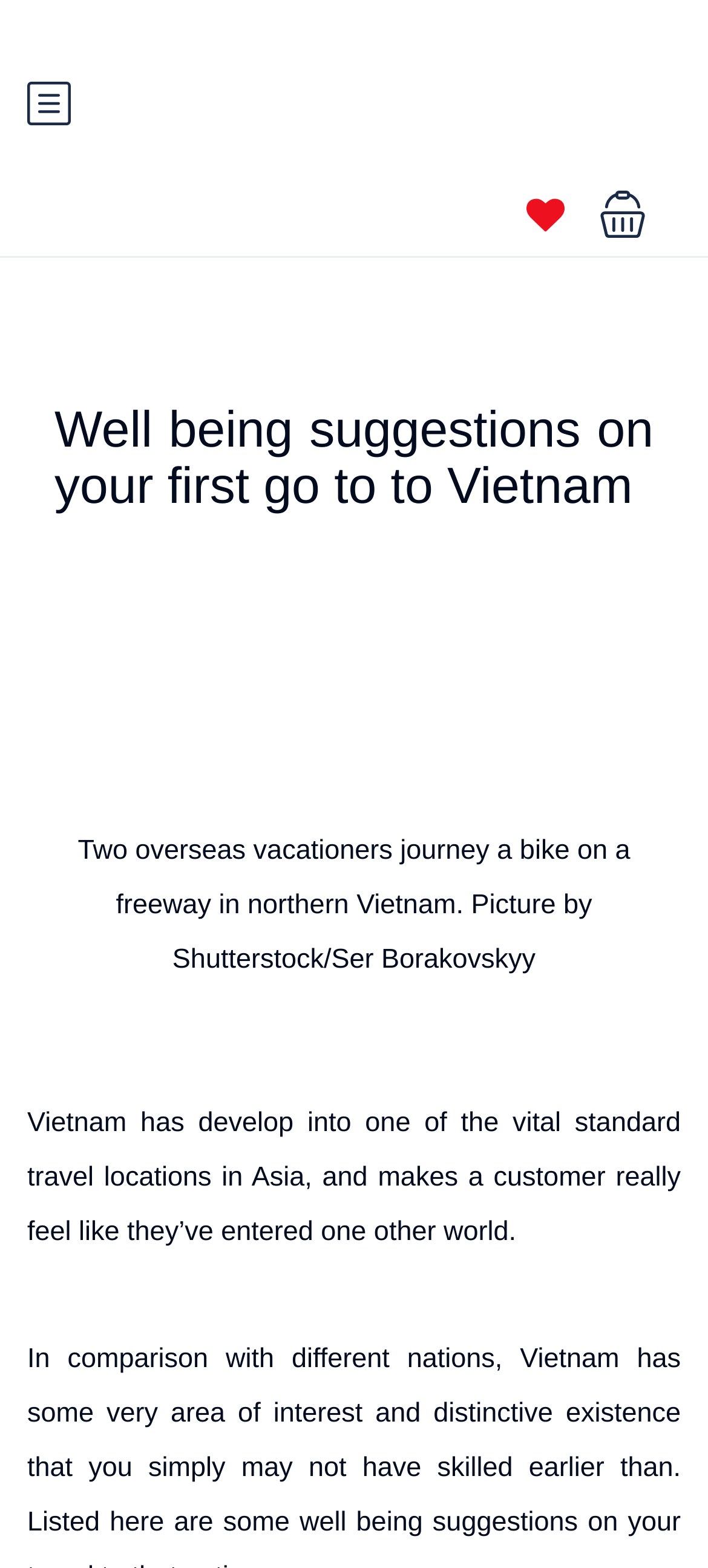How many images are there on the page?
Can you provide a detailed and comprehensive answer to the question?

I found the answer by counting the image elements on the page, which are the logo image, the main image, and the image with the tooltip 'View your wishlist'.